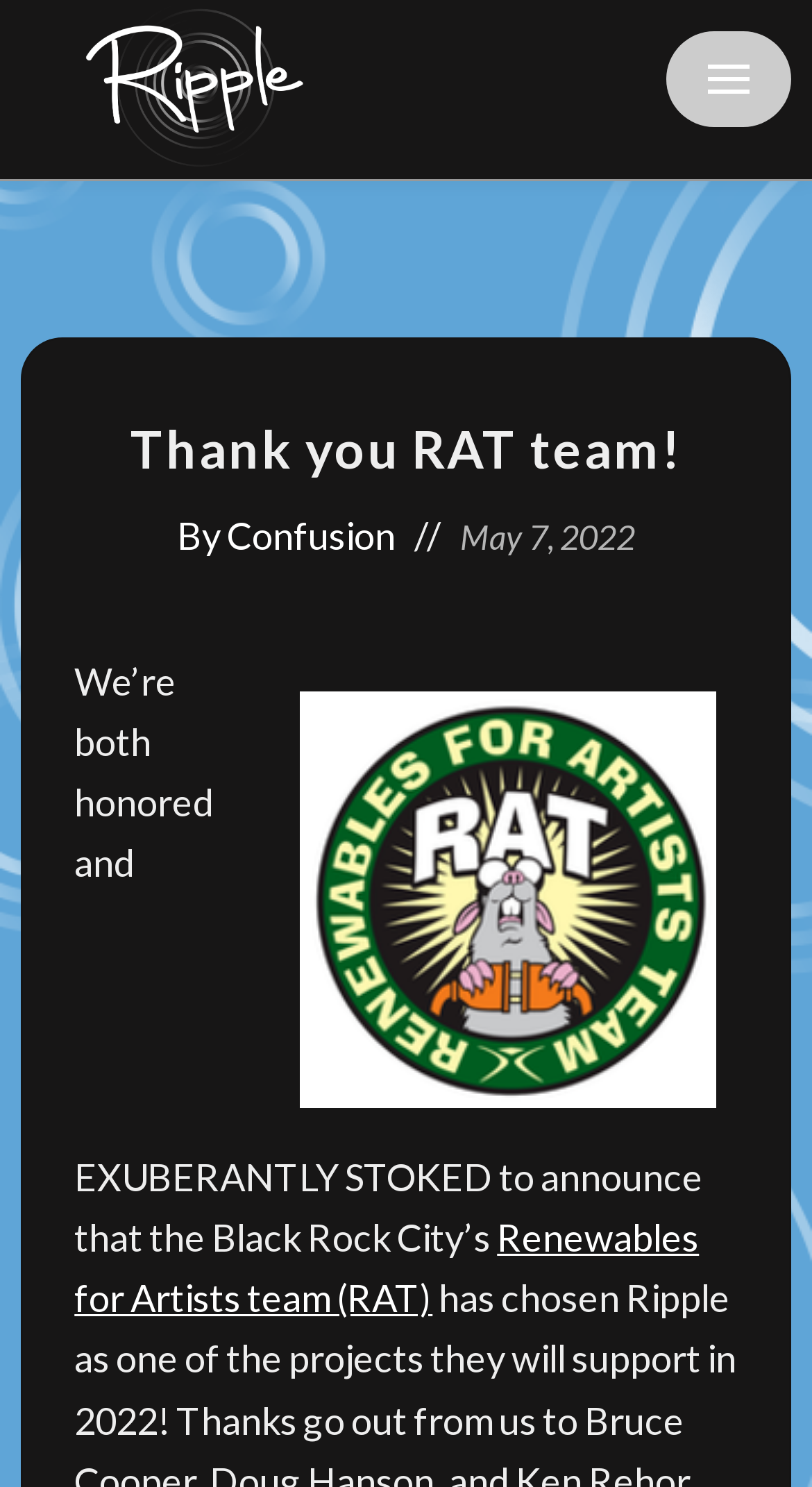What is the date of the article?
Look at the screenshot and provide an in-depth answer.

The date of the article can be found by looking at the header section of the webpage, where it says 'May 7, 2022'. This indicates that the article was published on May 7, 2022.